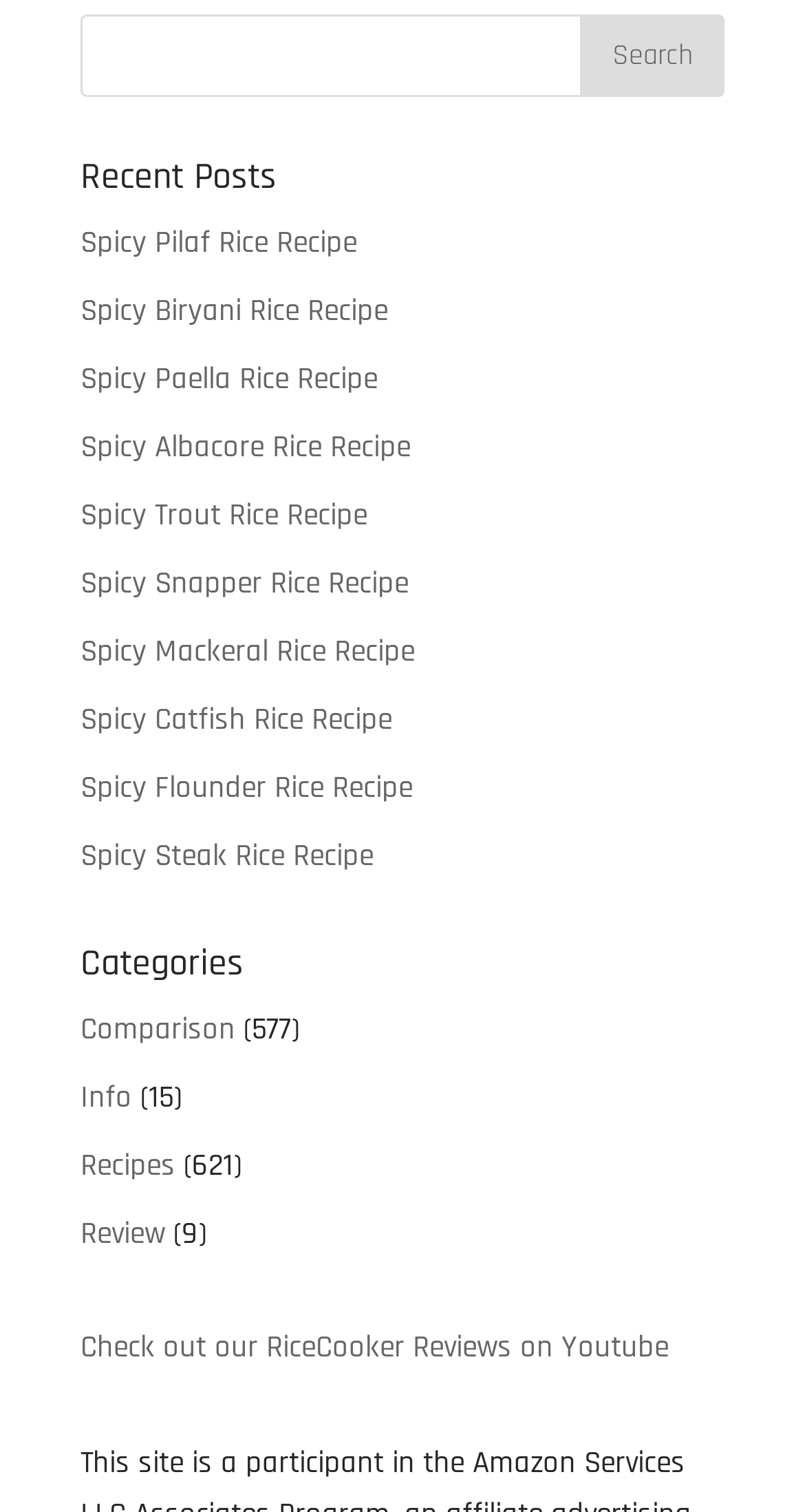Find and provide the bounding box coordinates for the UI element described with: "Spicy Steak Rice Recipe".

[0.1, 0.553, 0.464, 0.579]